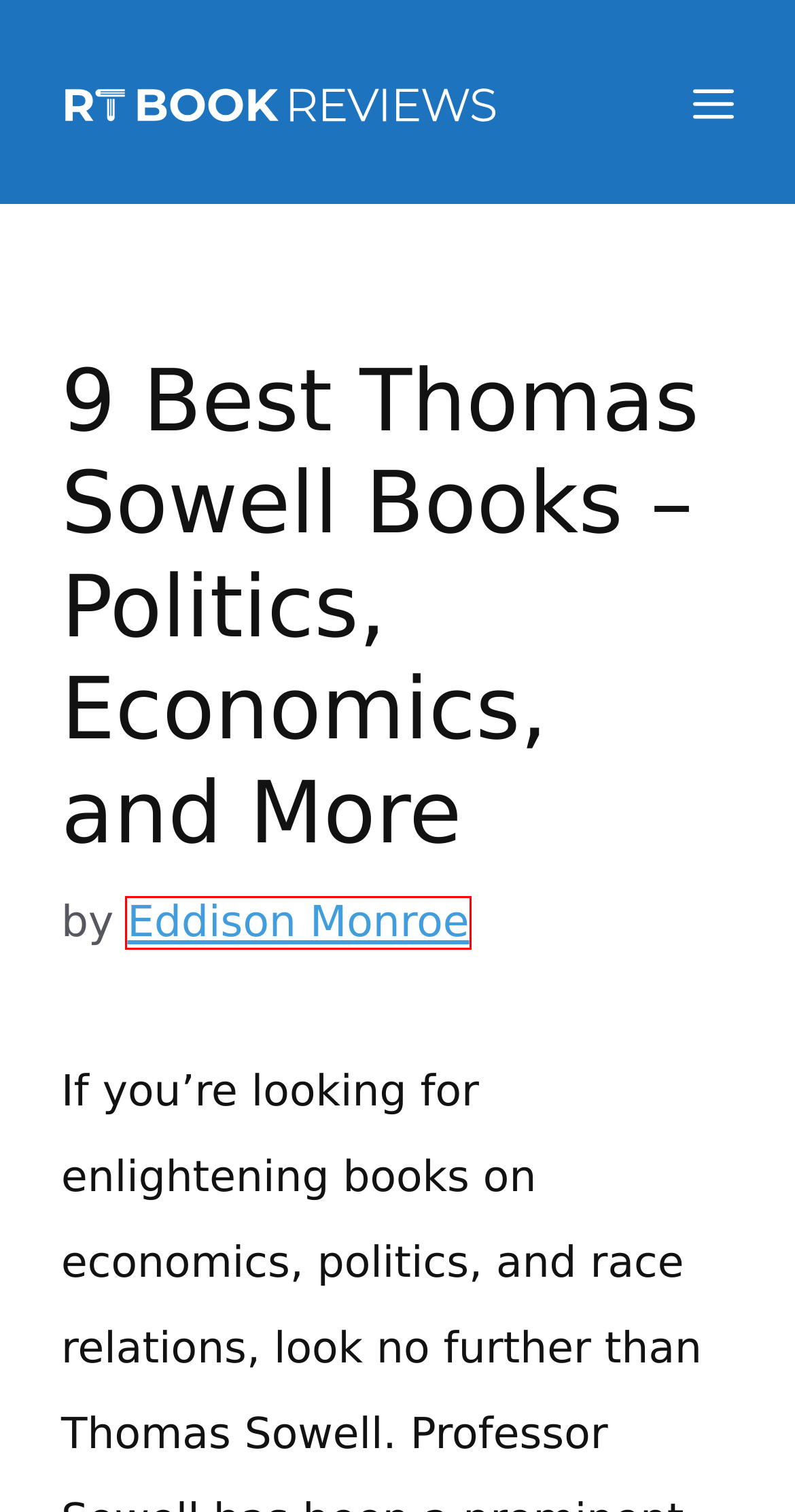Look at the screenshot of the webpage and find the element within the red bounding box. Choose the webpage description that best fits the new webpage that will appear after clicking the element. Here are the candidates:
A. Amazon.com: Economic Facts and Fallacies: Second Edition eBook : Sowell, Thomas: Books
B. RT Book Reviews - Terms and Conditions
C. 16 Best Books on Parenting for Raising Happy and Healthy Kids
D. 15 Best Sewing Books for Beginners: An Easy Guide
E. Discovering Your Purpose: The 6 Best Books to Help You Find It
F. Eddison Monroe - RT Book Reviews -
G. 30 Best Dating Books for Men: Build Confidence & Dating Skills
H. Discover the Best Books and Authors

F